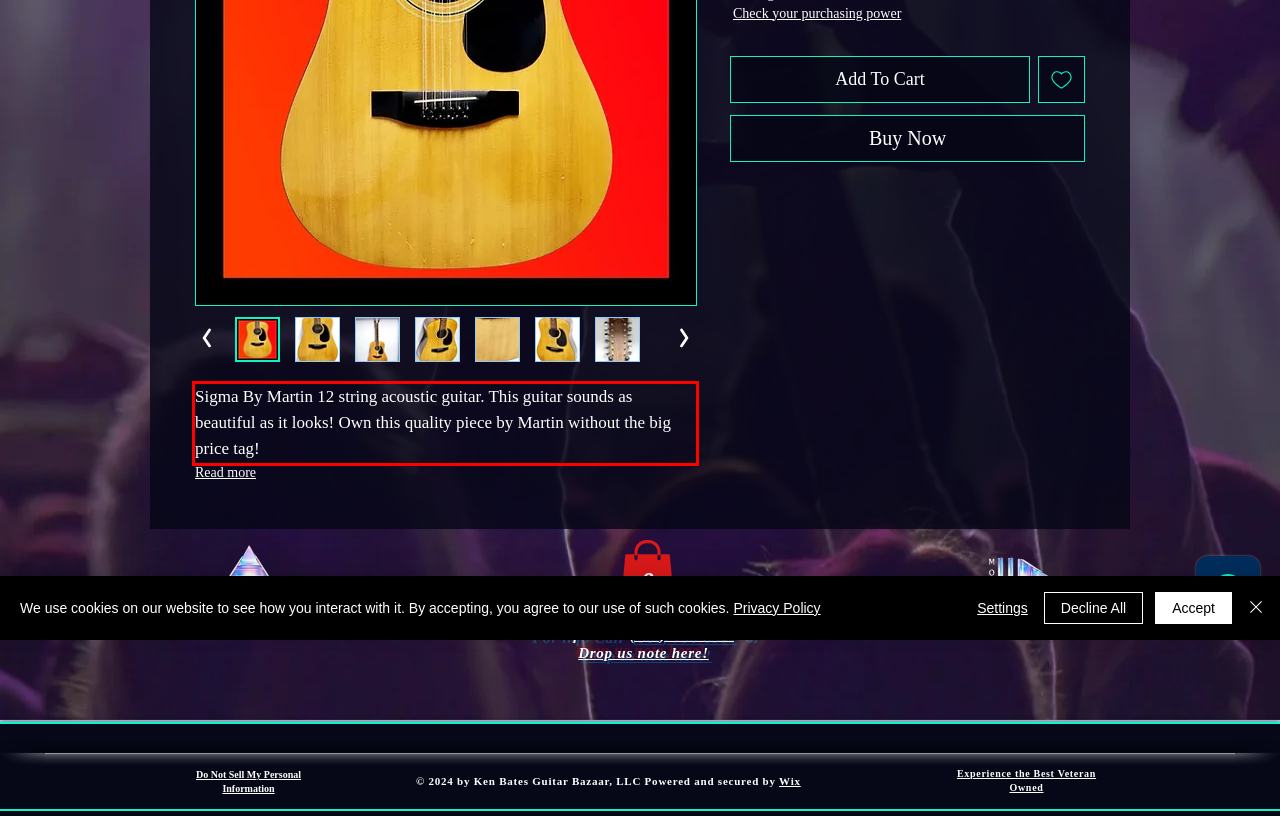You have a webpage screenshot with a red rectangle surrounding a UI element. Extract the text content from within this red bounding box.

Sigma By Martin 12 string acoustic guitar. This guitar sounds as beautiful as it looks! Own this quality piece by Martin without the big price tag!